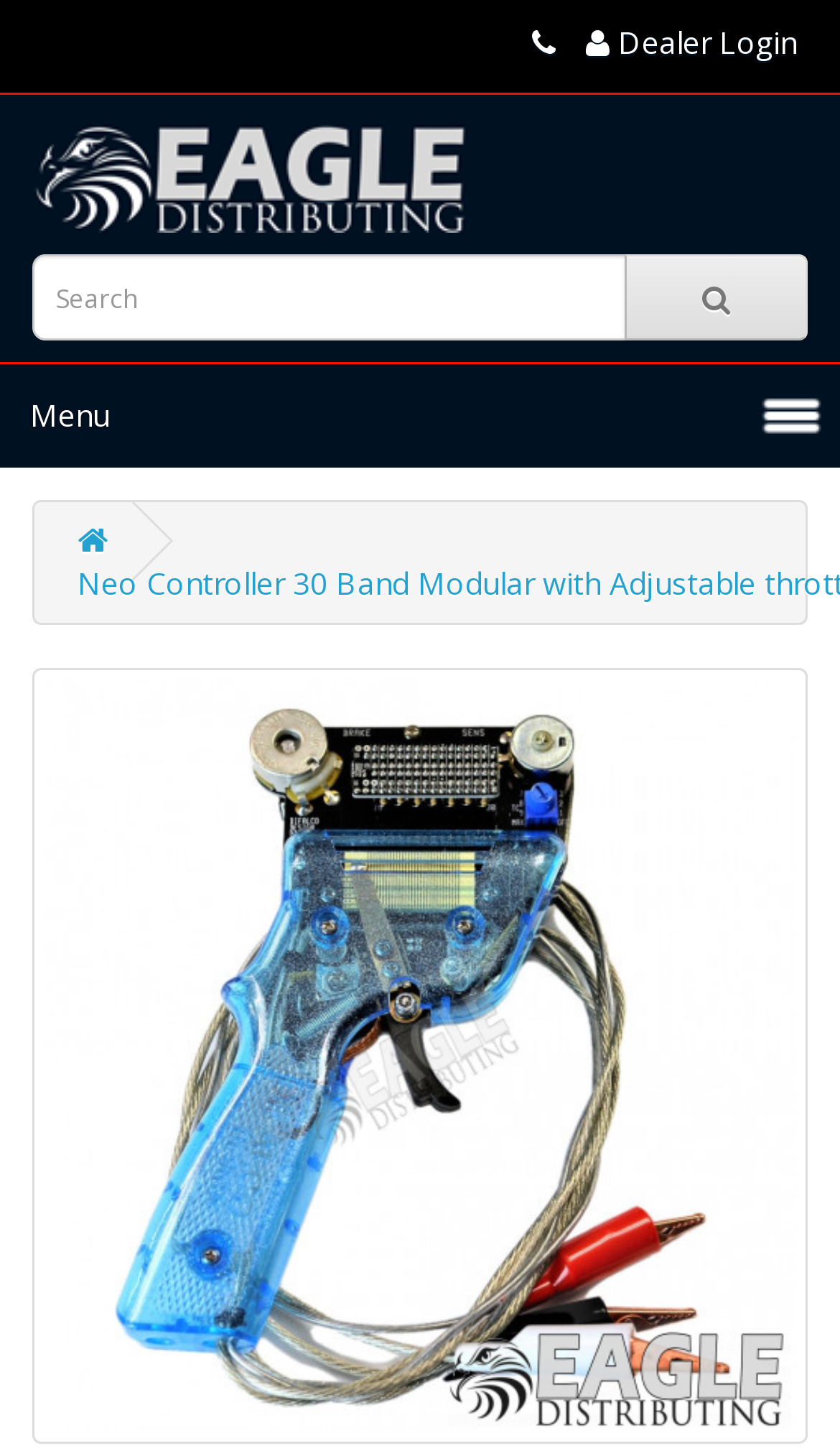Carefully examine the image and provide an in-depth answer to the question: Is there a search function on the page?

I found the answer by looking at the layout of the webpage. There is a textbox with the label 'Search' and a button with a magnifying glass icon next to it, indicating that there is a search function on the page.